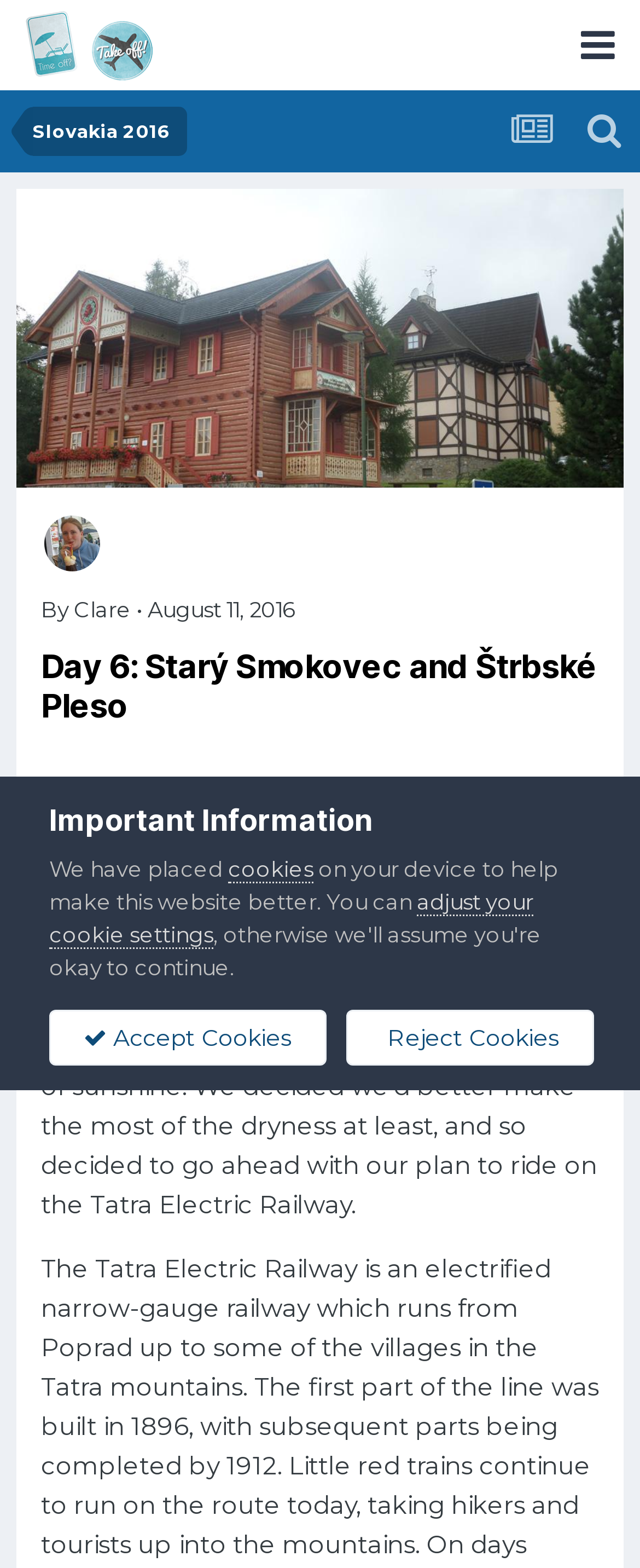Respond with a single word or phrase to the following question:
Who is the author of the article?

Clare